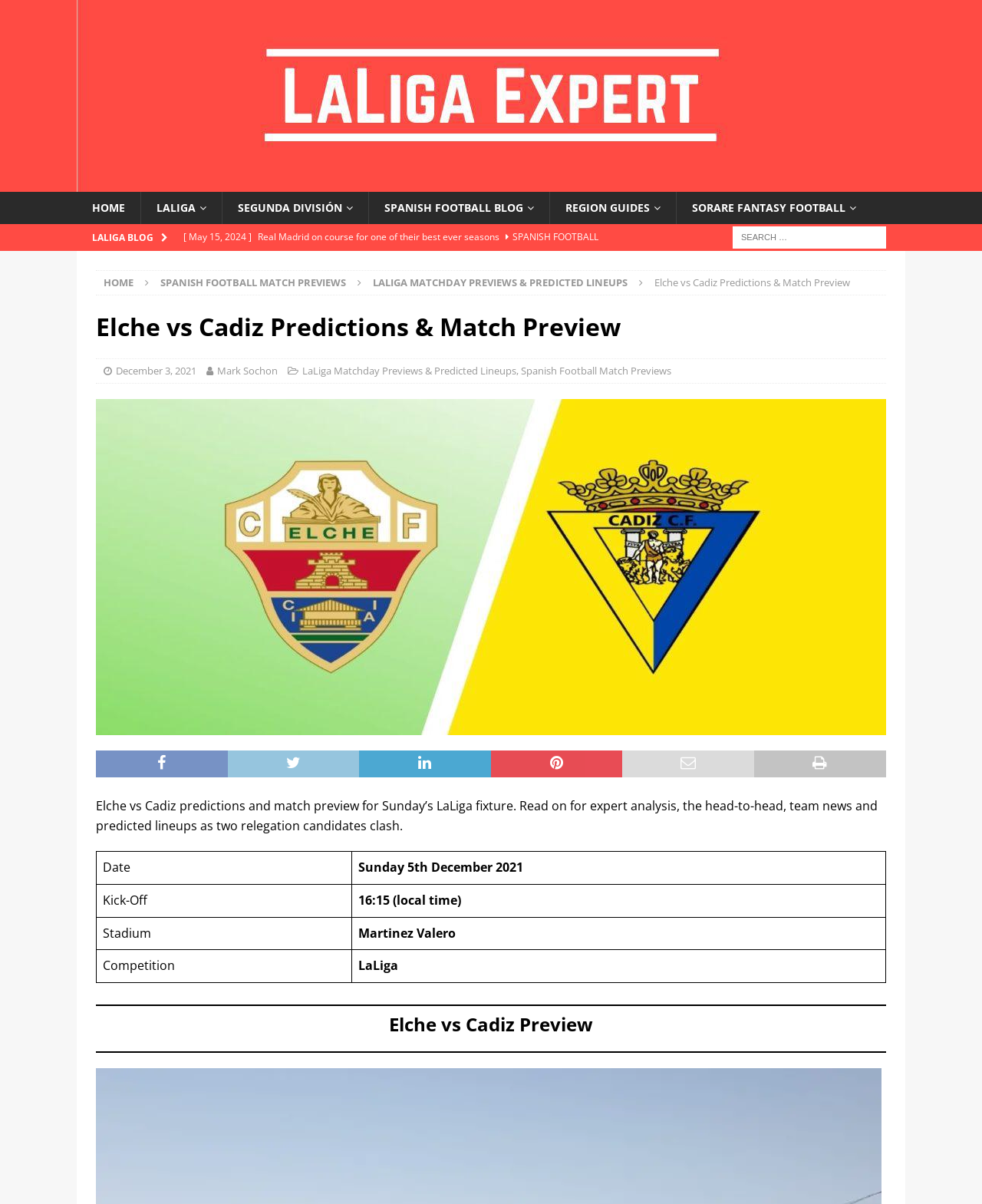What is the competition name?
Please elaborate on the answer to the question with detailed information.

I found the answer by looking at the table in the webpage, specifically the row with the 'Competition' column, and the corresponding value is 'LaLiga'.